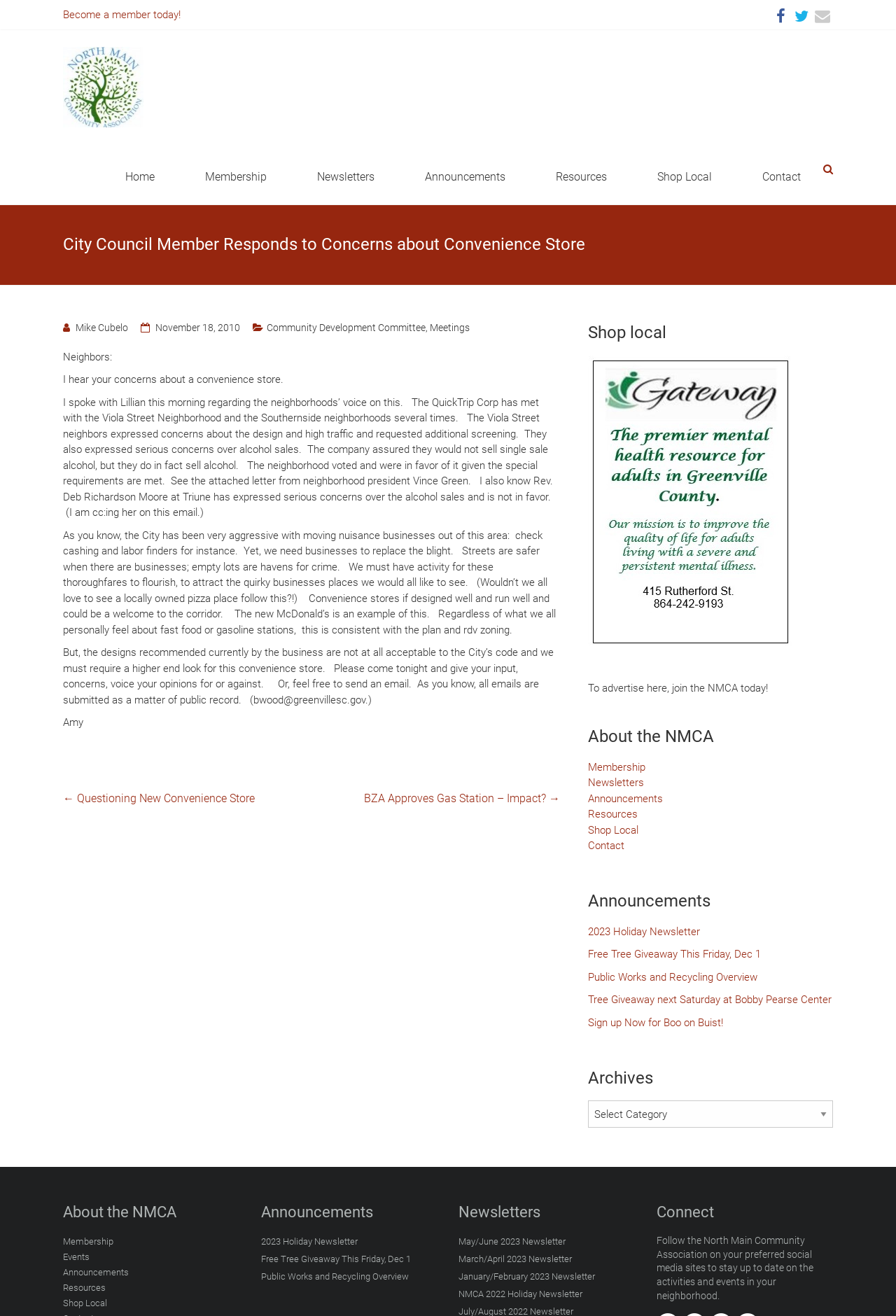Pinpoint the bounding box coordinates of the clickable element needed to complete the instruction: "View the 'City Council Member Responds to Concerns about Convenience Store' article". The coordinates should be provided as four float numbers between 0 and 1: [left, top, right, bottom].

[0.07, 0.177, 0.653, 0.195]